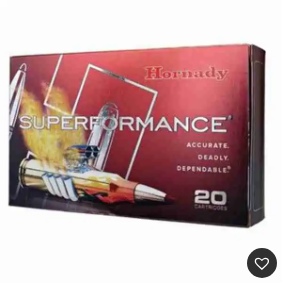What is emphasized on the label of the box?
Answer the question with as much detail as possible.

The caption states that the box is labeled 'SUPERFORMANCE,' emphasizing its qualities of accuracy, deadliness, and dependability, which suggests that these are the key features highlighted on the label.